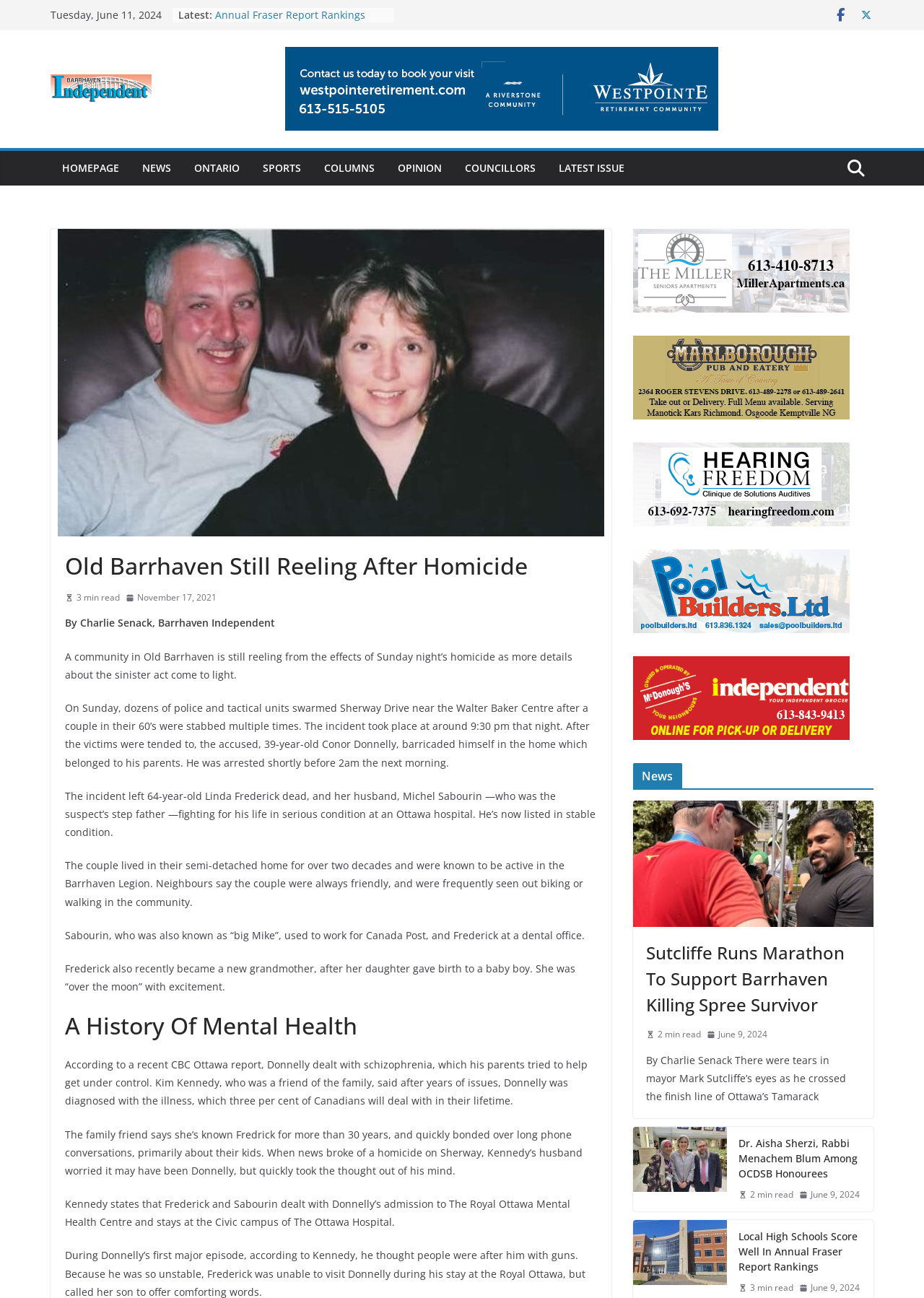What is the name of the mental health center where Conor Donnelly was admitted?
Based on the screenshot, provide your answer in one word or phrase.

The Royal Ottawa Mental Health Centre